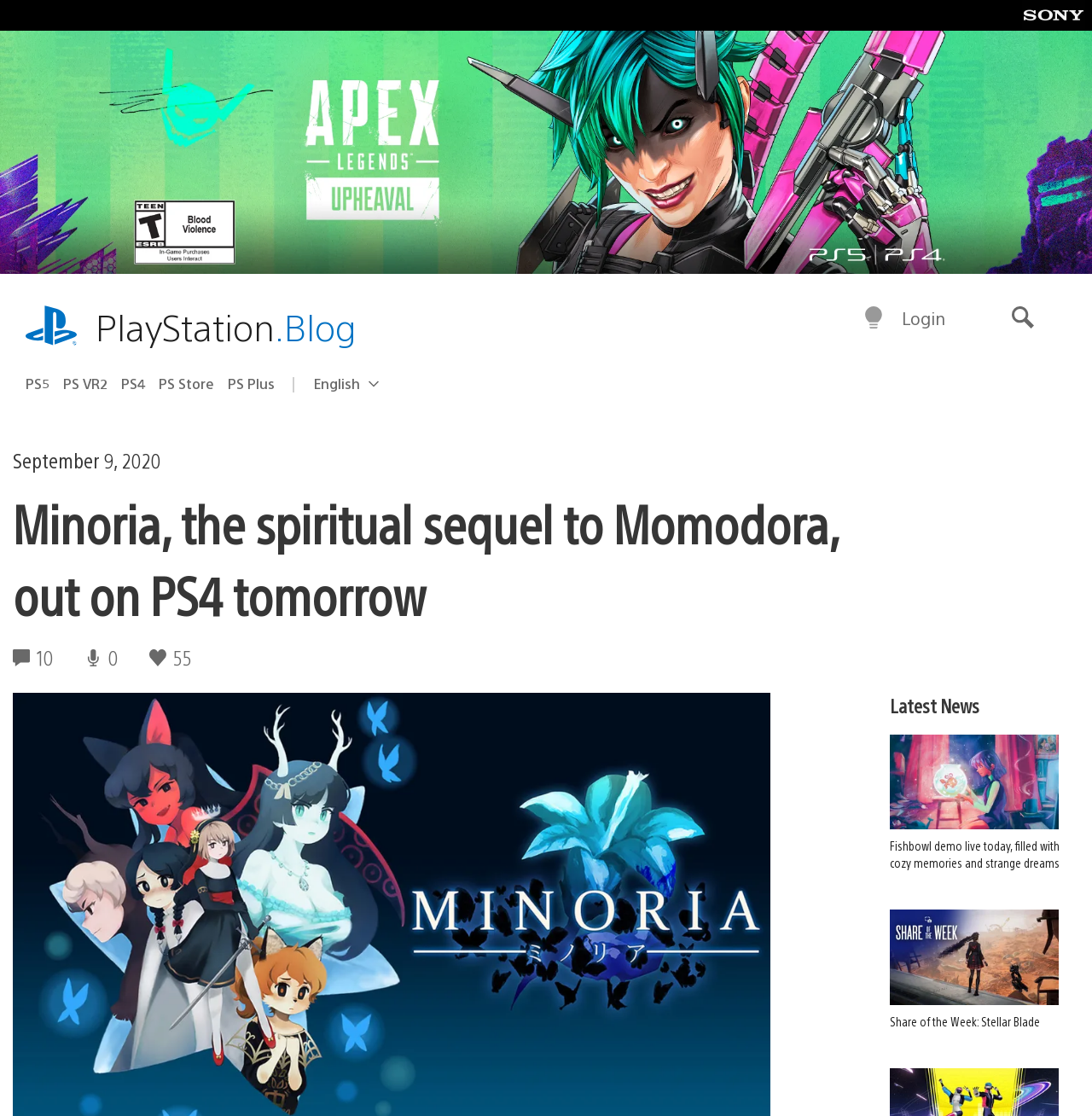Locate the bounding box coordinates of the element that needs to be clicked to carry out the instruction: "Go to PlayStation homepage". The coordinates should be given as four float numbers ranging from 0 to 1, i.e., [left, top, right, bottom].

[0.936, 0.0, 1.0, 0.028]